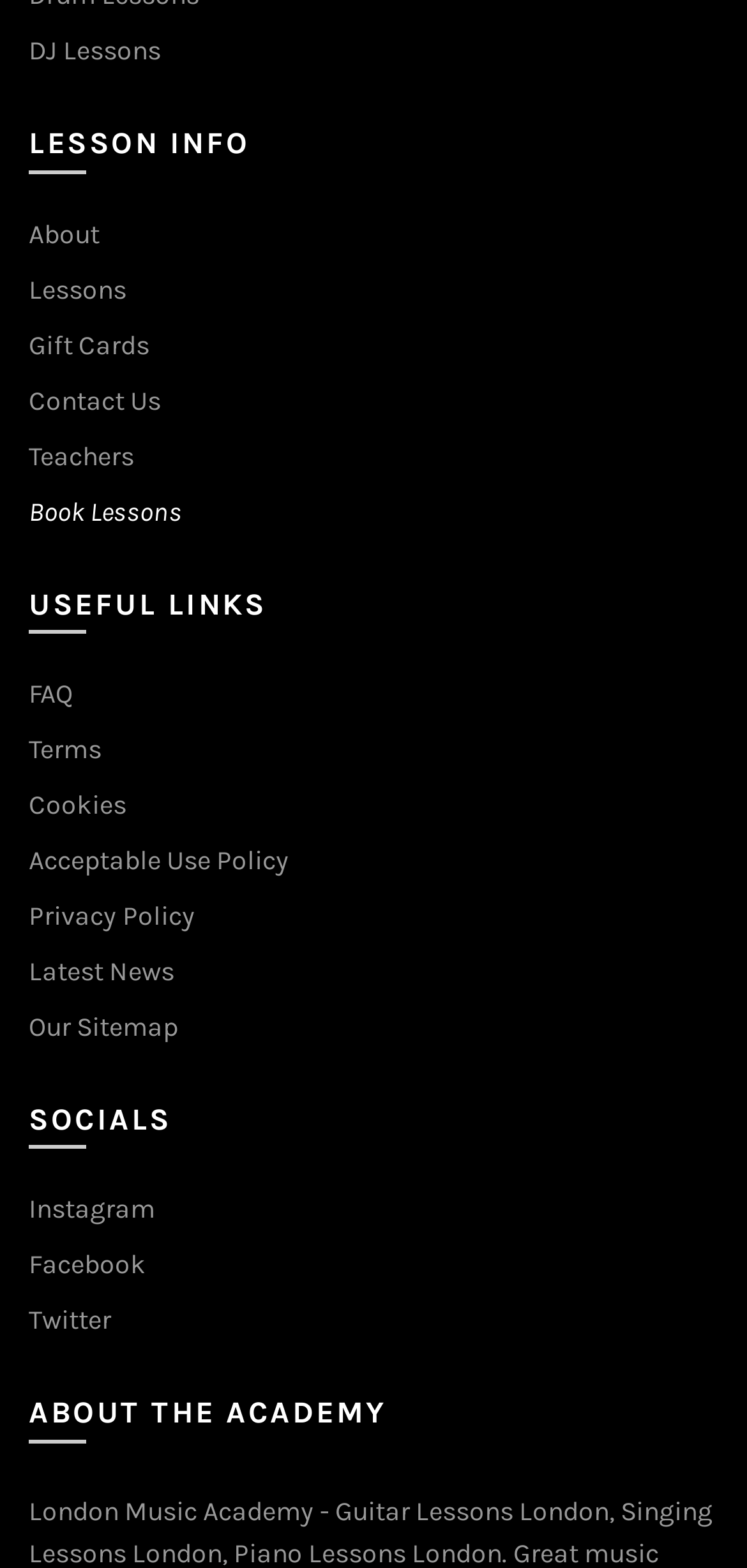What is the first link on the webpage?
Using the picture, provide a one-word or short phrase answer.

DJ Lessons